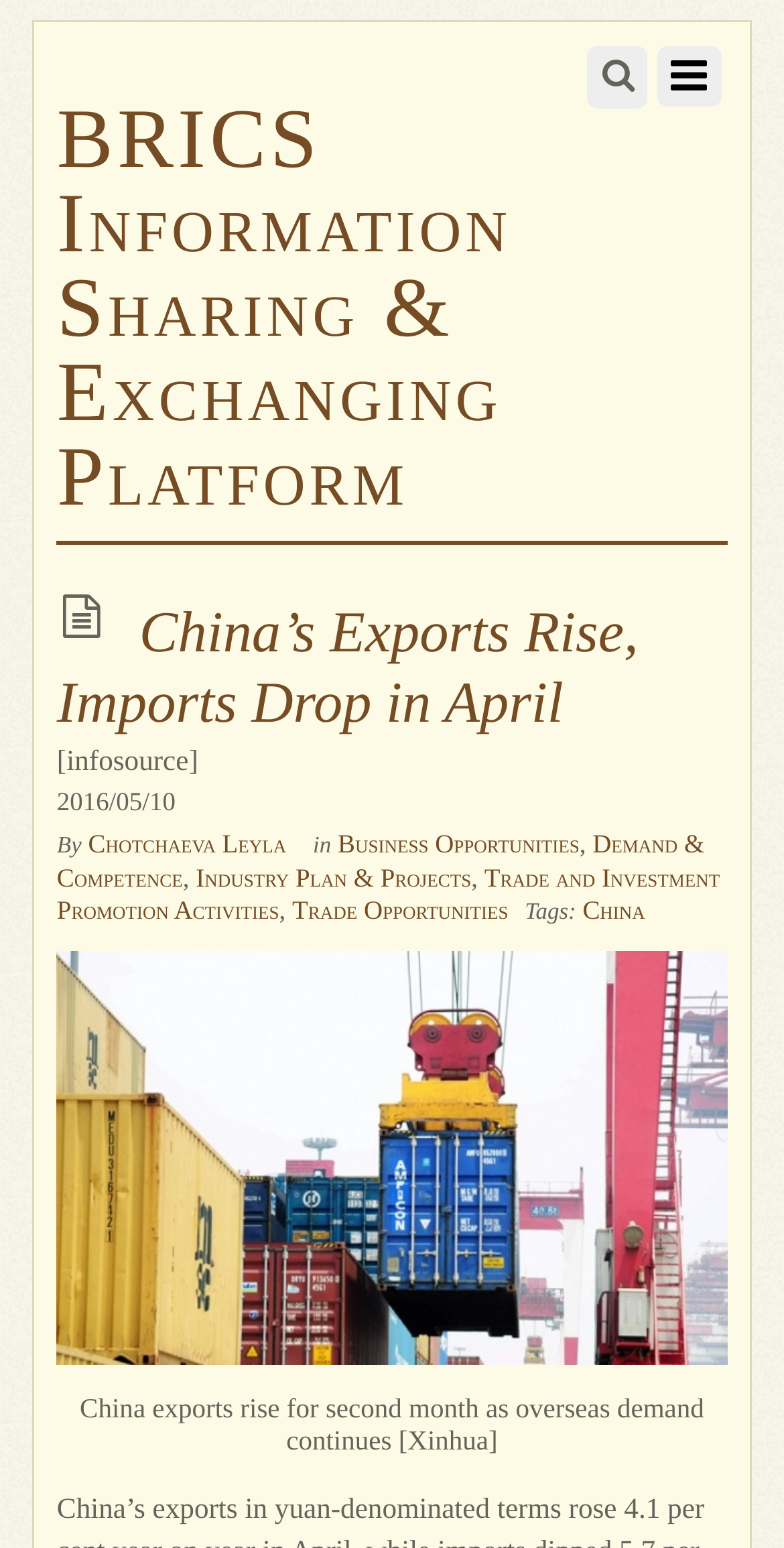Give the bounding box coordinates for the element described by: "China".

[0.743, 0.578, 0.823, 0.598]